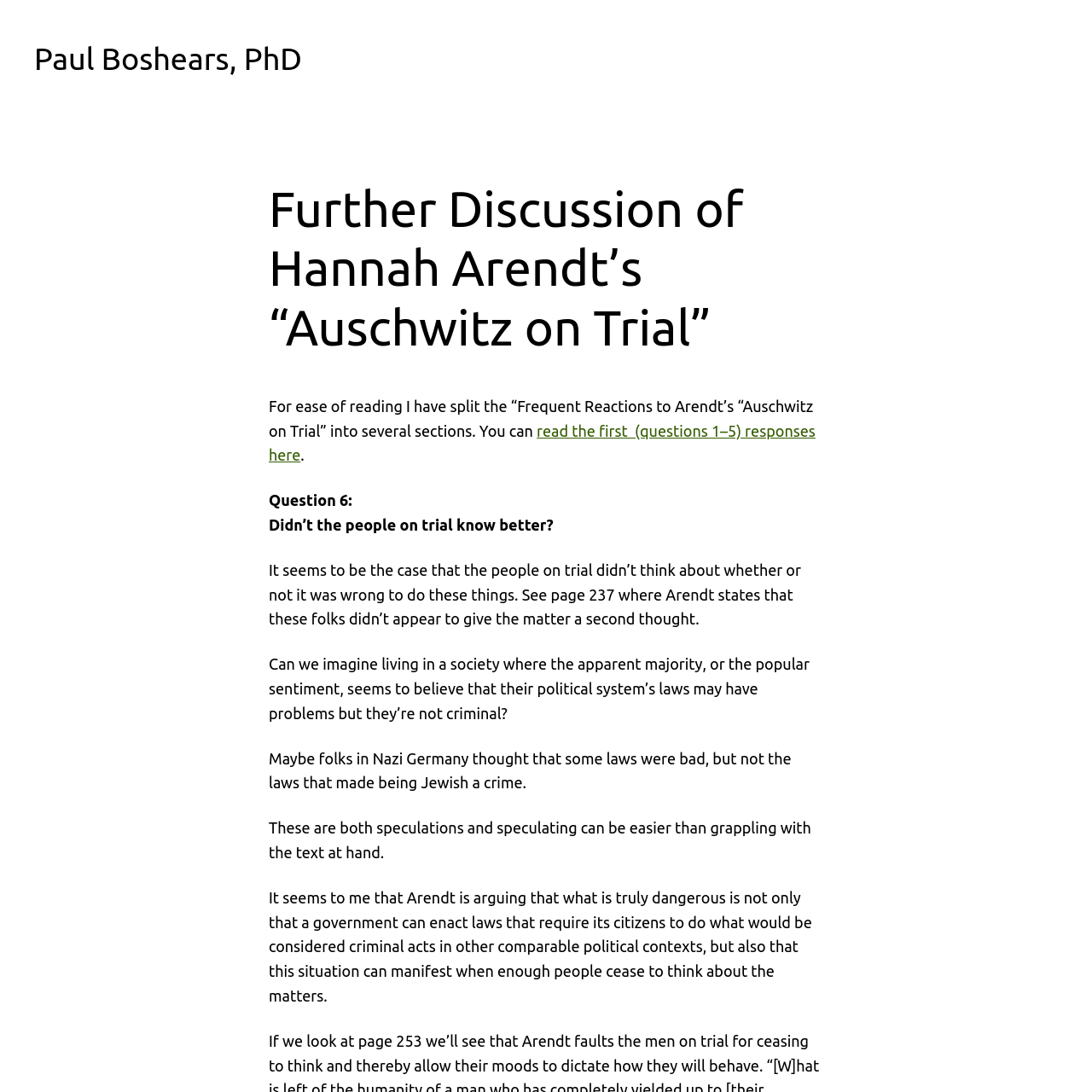Please determine the primary heading and provide its text.

Further Discussion of Hannah Arendt’s “Auschwitz on Trial”